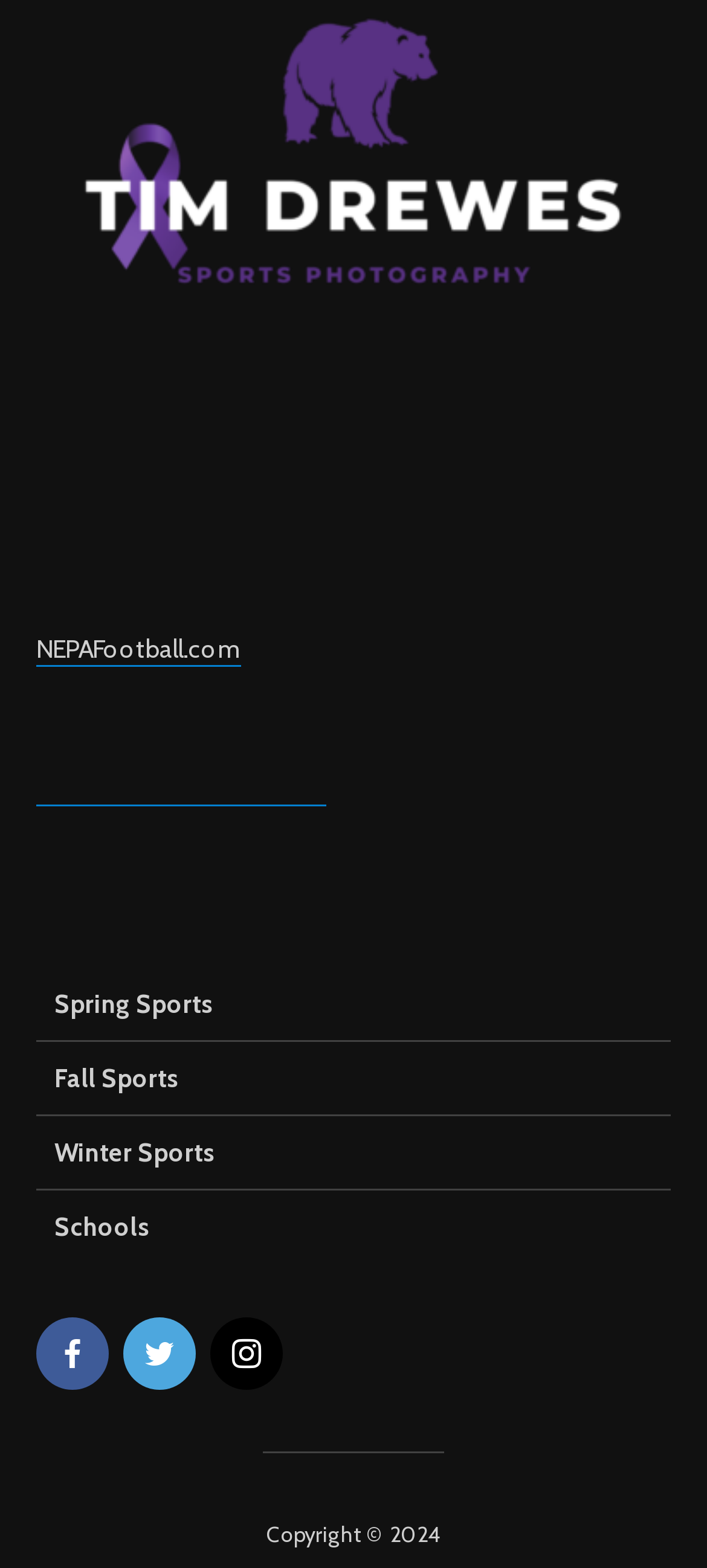Respond to the question below with a single word or phrase:
What are the three types of sports listed?

Spring, Fall, Winter